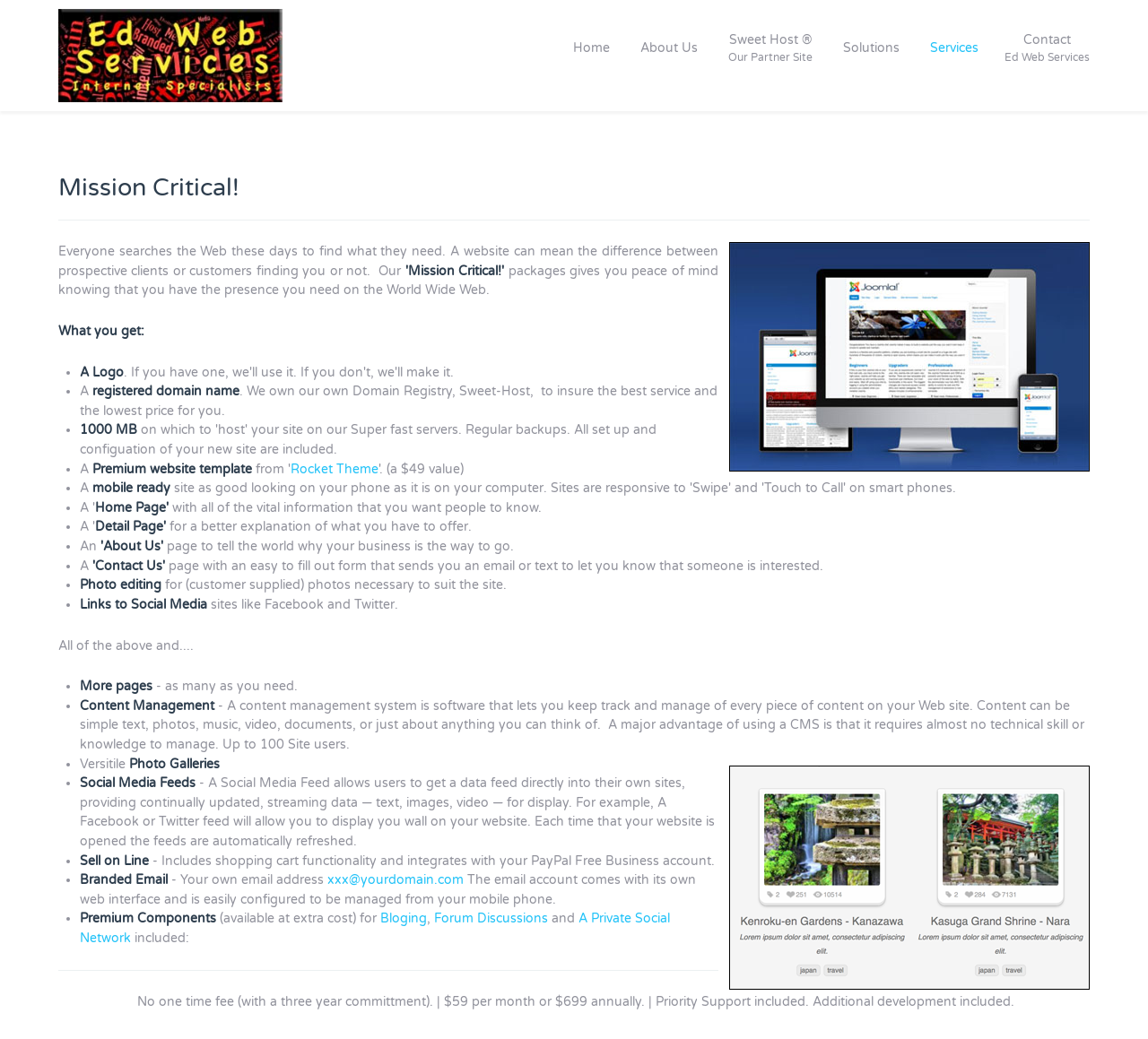Please give the bounding box coordinates of the area that should be clicked to fulfill the following instruction: "Click on xxx@yourdomain.com". The coordinates should be in the format of four float numbers from 0 to 1, i.e., [left, top, right, bottom].

[0.285, 0.84, 0.404, 0.854]